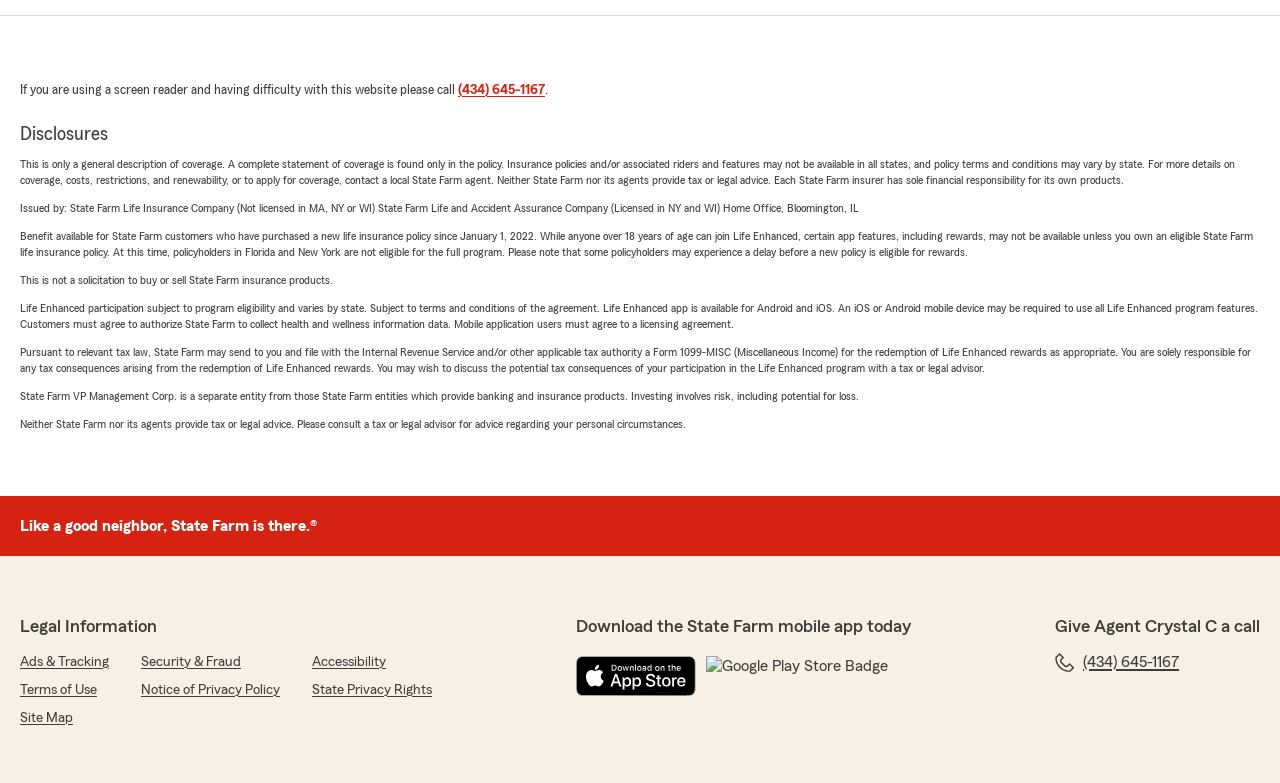What is the name of the insurance company?
Based on the image, answer the question with as much detail as possible.

The name of the insurance company is State Farm, which is mentioned multiple times on the webpage, including in the text 'Issued by: State Farm Life Insurance Company'.